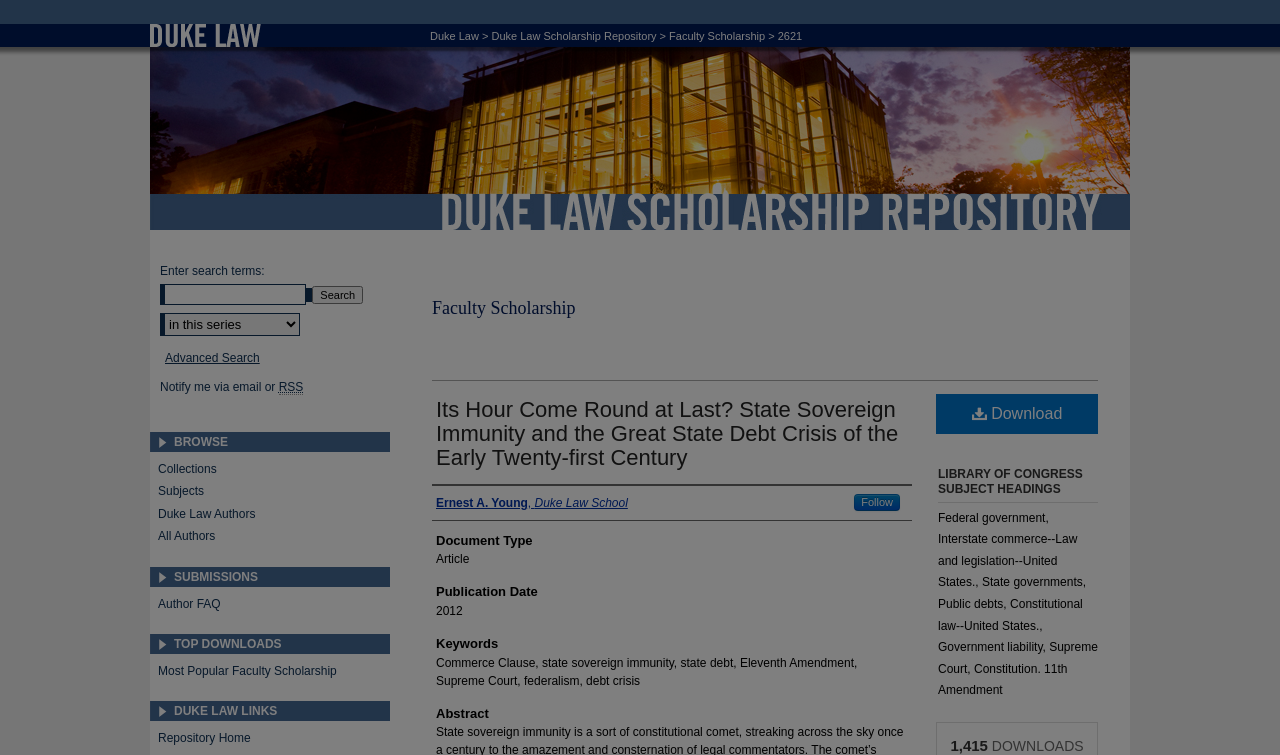What is the name of the law school?
Using the image, give a concise answer in the form of a single word or short phrase.

Duke Law